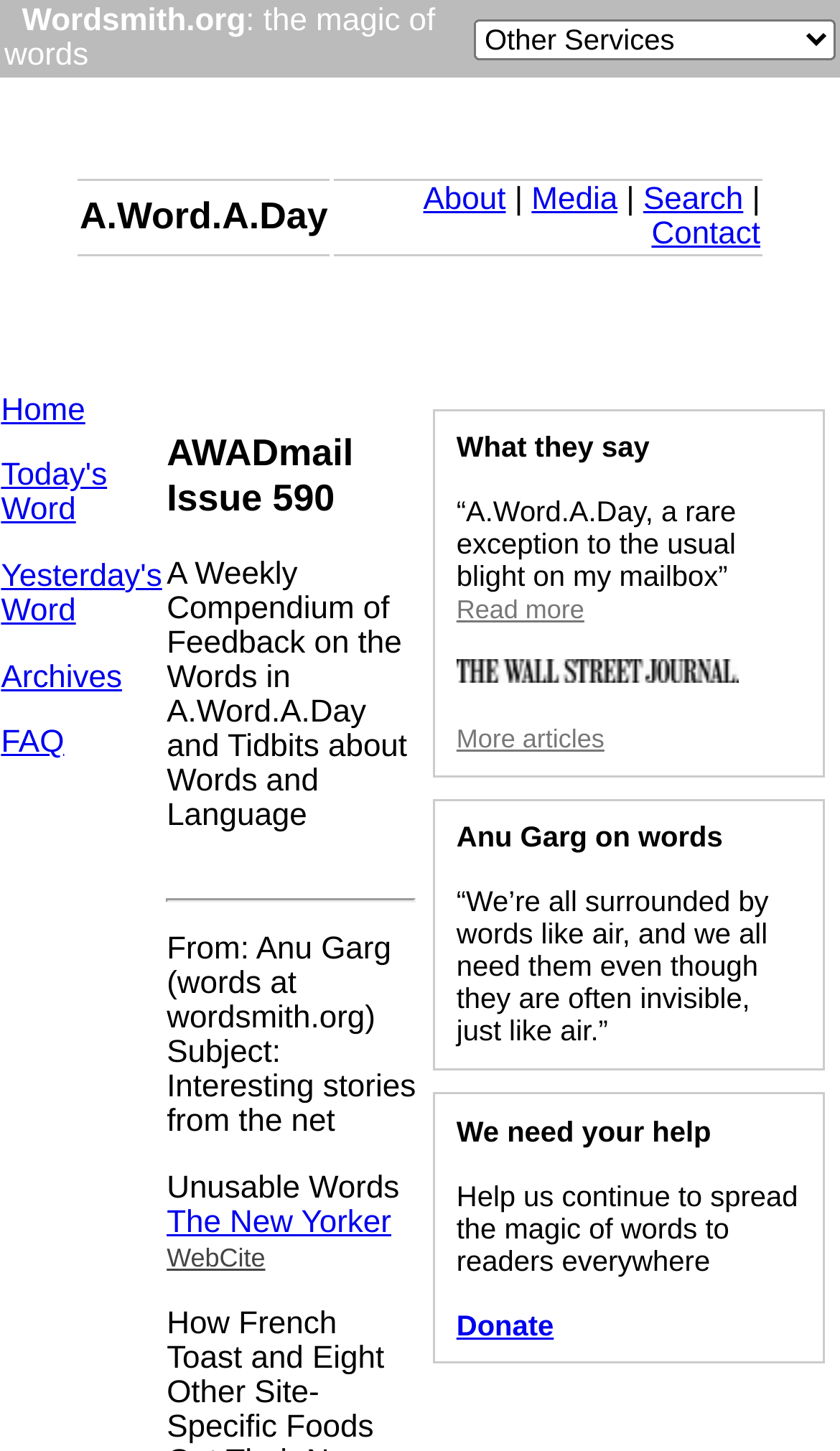What is the title of the current issue?
Based on the image, answer the question with as much detail as possible.

The title of the current issue can be found in the heading that says 'AWADmail Issue 590', which is located below the top navigation bar.